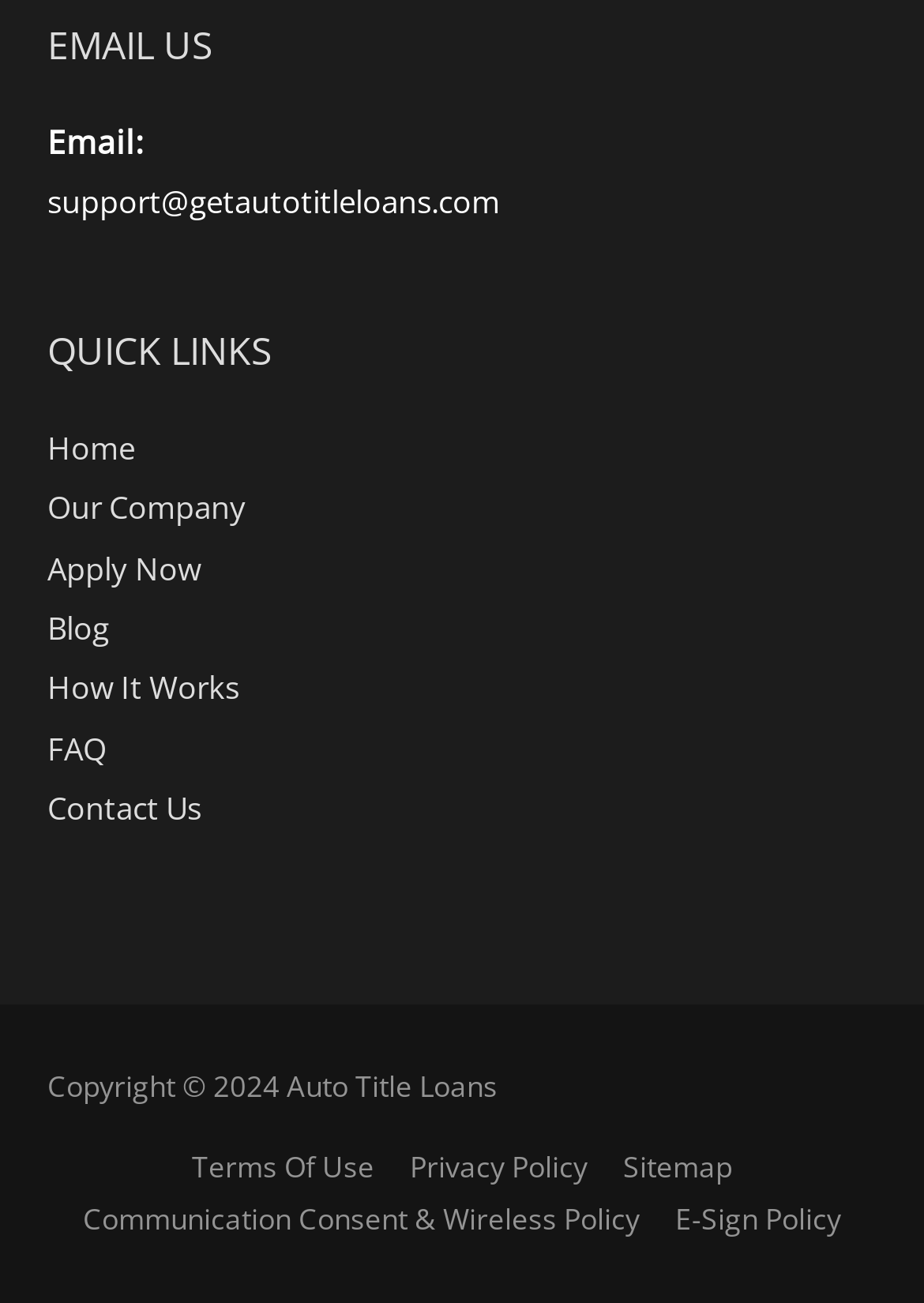What is the name of the company?
Answer the question with a detailed and thorough explanation.

I found the name of the company by looking at the text 'Auto Title Loans' at the bottom of the page, which seems to be the company name.